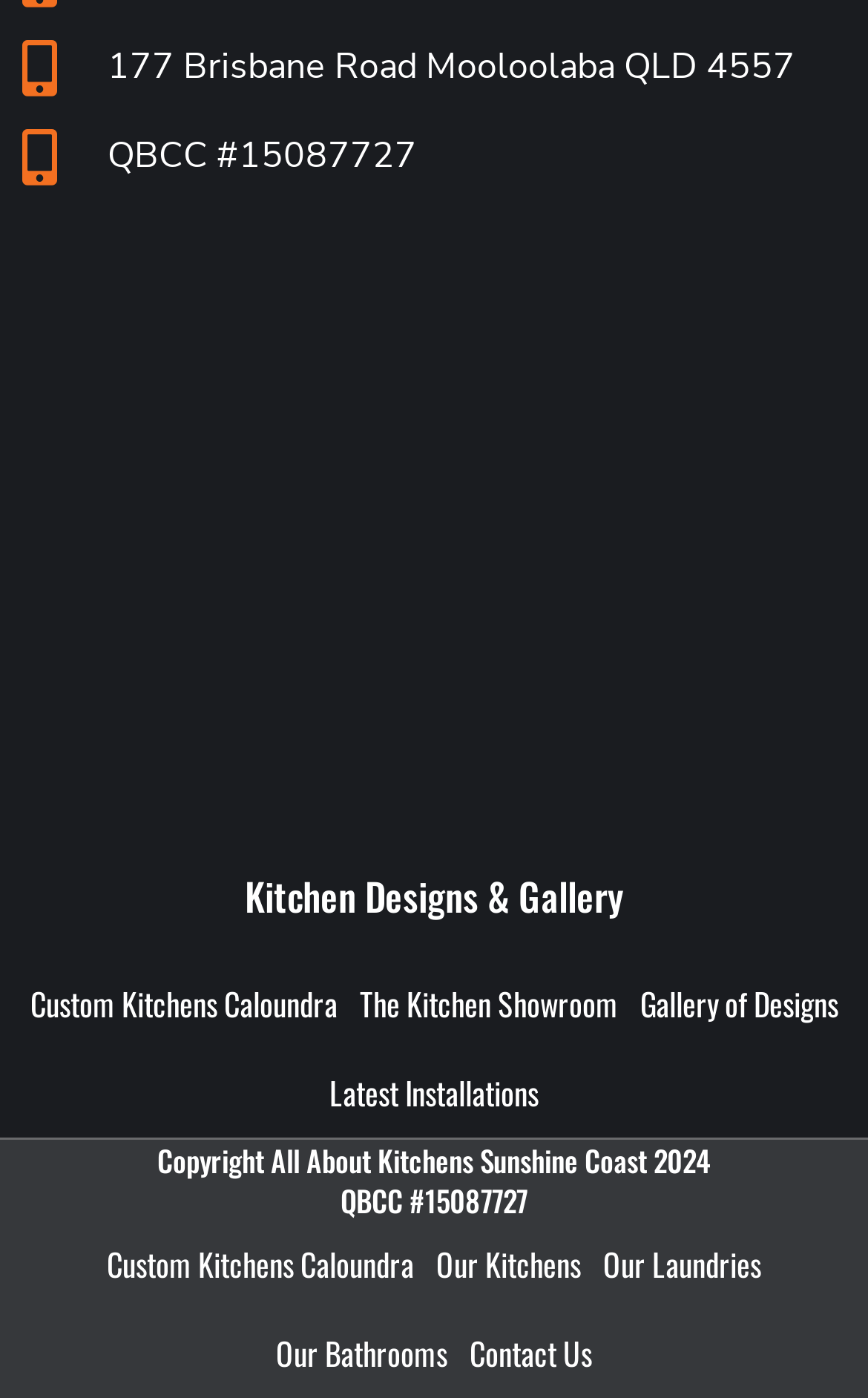Using the given description, provide the bounding box coordinates formatted as (top-left x, top-left y, bottom-right x, bottom-right y), with all values being floating point numbers between 0 and 1. Description: Fingerless Cotton Gloves

None